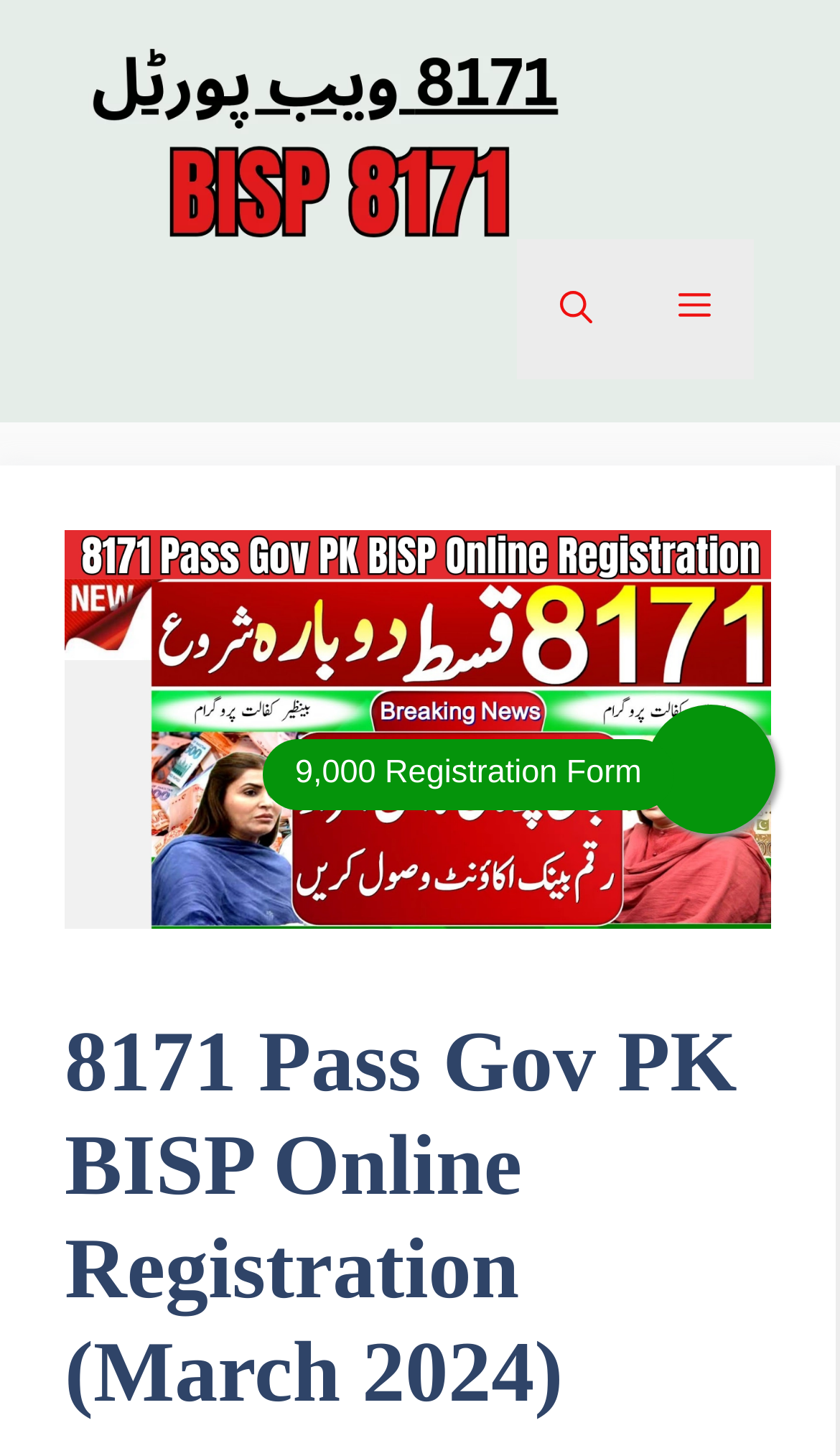What is the purpose of this webpage?
Examine the webpage screenshot and provide an in-depth answer to the question.

Based on the webpage's content, it appears to be providing information about the Benazir Income Support Program (BISP) online registration, although the meta description suggests that online registration is not available. The webpage may be used to educate visitors about the program and its requirements.